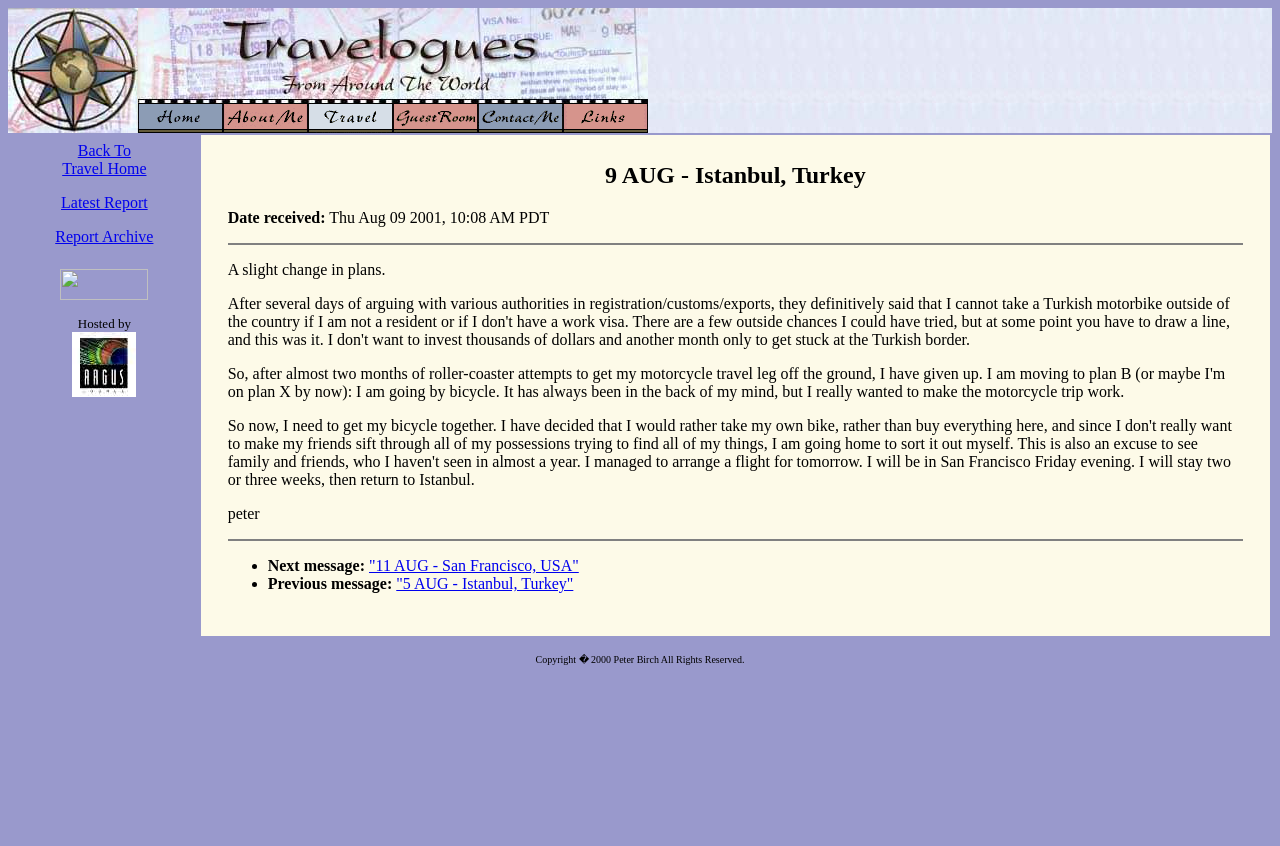What is the author's name?
Please give a detailed and thorough answer to the question, covering all relevant points.

I found the author's name by looking at the StaticText element with the text 'peter', which is inside a LayoutTableCell.